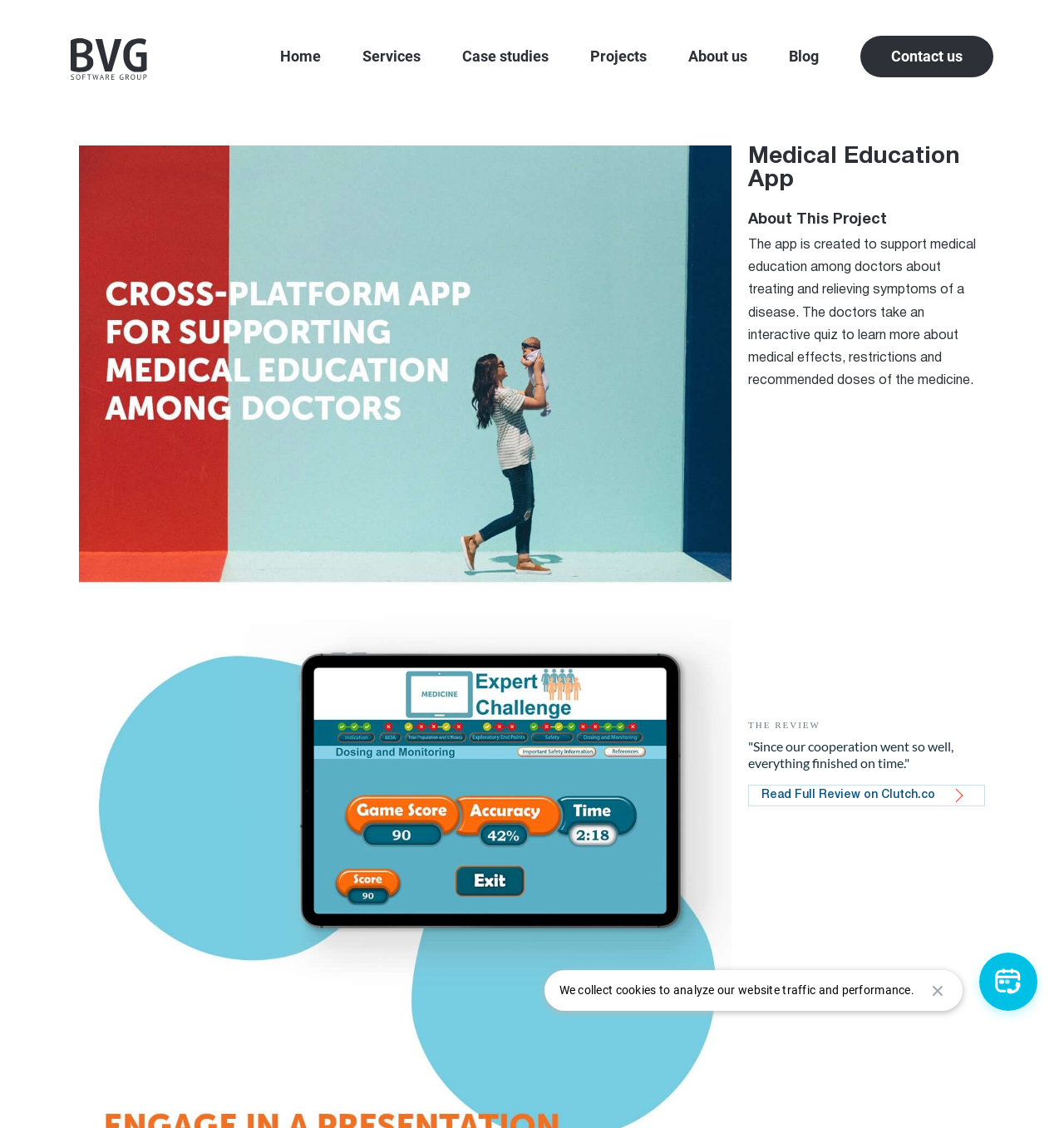Please provide the bounding box coordinate of the region that matches the element description: Projects. Coordinates should be in the format (top-left x, top-left y, bottom-right x, bottom-right y) and all values should be between 0 and 1.

[0.555, 0.034, 0.608, 0.064]